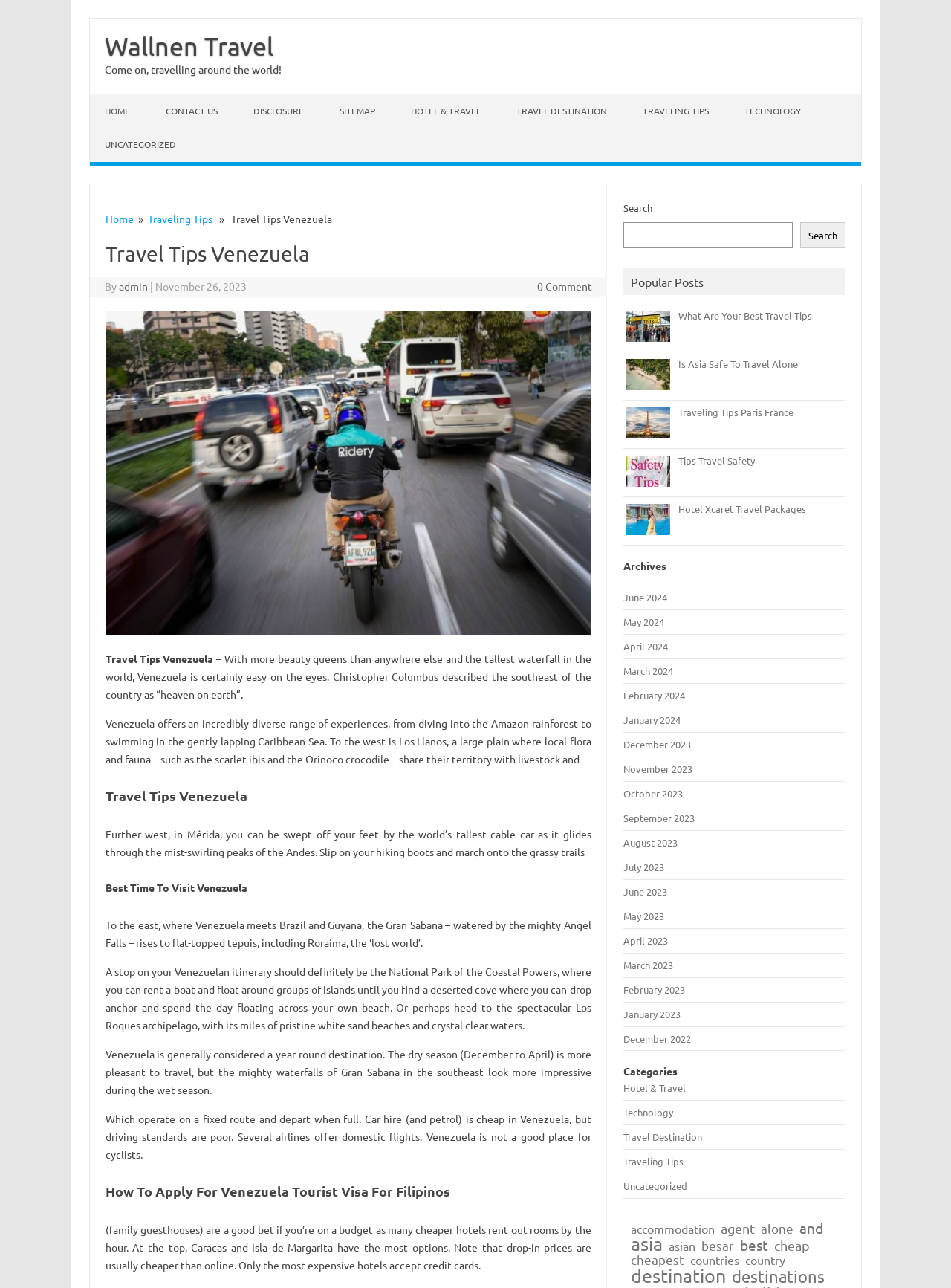Give a complete and precise description of the webpage's appearance.

This webpage is about travel tips for Venezuela. At the top, there is a navigation menu with links to different sections of the website, including "HOME", "CONTACT US", "DISCLOSURE", "SITEMAP", "HOTEL & TRAVEL", "TRAVEL DESTINATION", "TRAVELING TIPS", "TECHNOLOGY", and "UNCATEGORIZED". Below the navigation menu, there is a header section with a title "Travel Tips Venezuela" and a subtitle that describes the beauty of Venezuela.

The main content of the webpage is divided into several sections. The first section provides an overview of Venezuela, describing its diverse range of experiences, from diving into the Amazon rainforest to swimming in the Caribbean Sea. The second section is about the best time to visit Venezuela, mentioning that the dry season is more pleasant to travel, but the wet season makes the waterfalls look more impressive.

The third section appears to be about how to get around Venezuela, mentioning that buses operate on a fixed route and depart when full, and that car hire is cheap, but driving standards are poor. The fourth section is about how to apply for a Venezuela tourist visa for Filipinos.

The webpage also has a sidebar on the right-hand side, which contains a search box, a list of popular posts, and an archives section that lists links to previous months. Below the archives section, there are links to different categories, including "Hotel & Travel", "Technology", "Travel Destination", "Traveling Tips", and "Uncategorized".